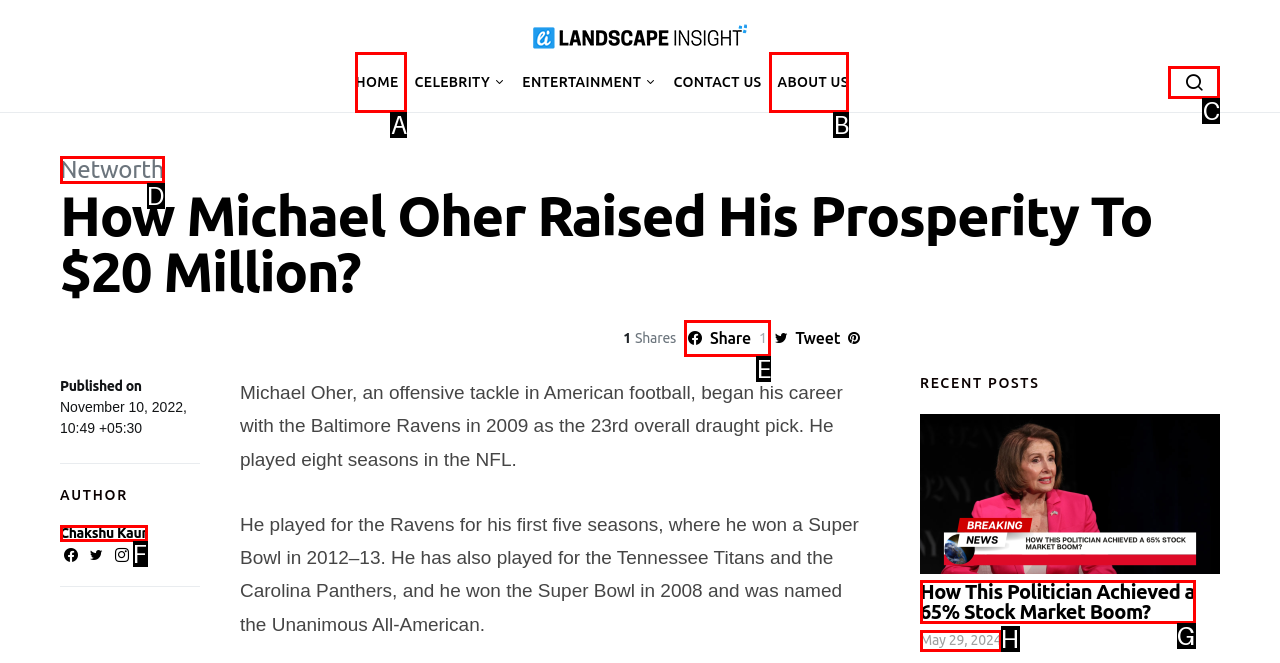Identify the correct option to click in order to complete this task: View the author's profile
Answer with the letter of the chosen option directly.

F